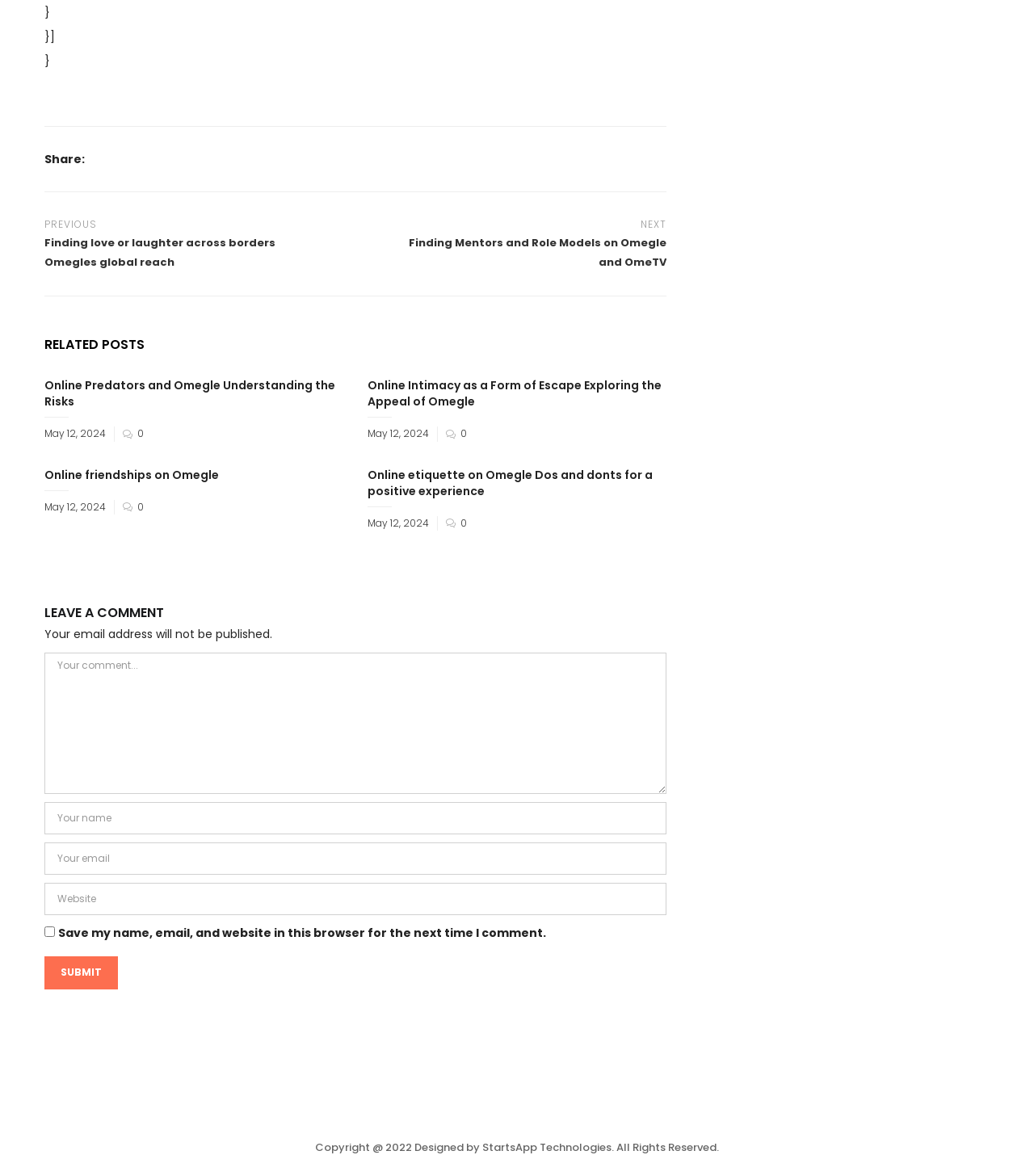Determine the bounding box coordinates of the UI element described by: "name="submit" value="Submit"".

[0.043, 0.814, 0.114, 0.841]